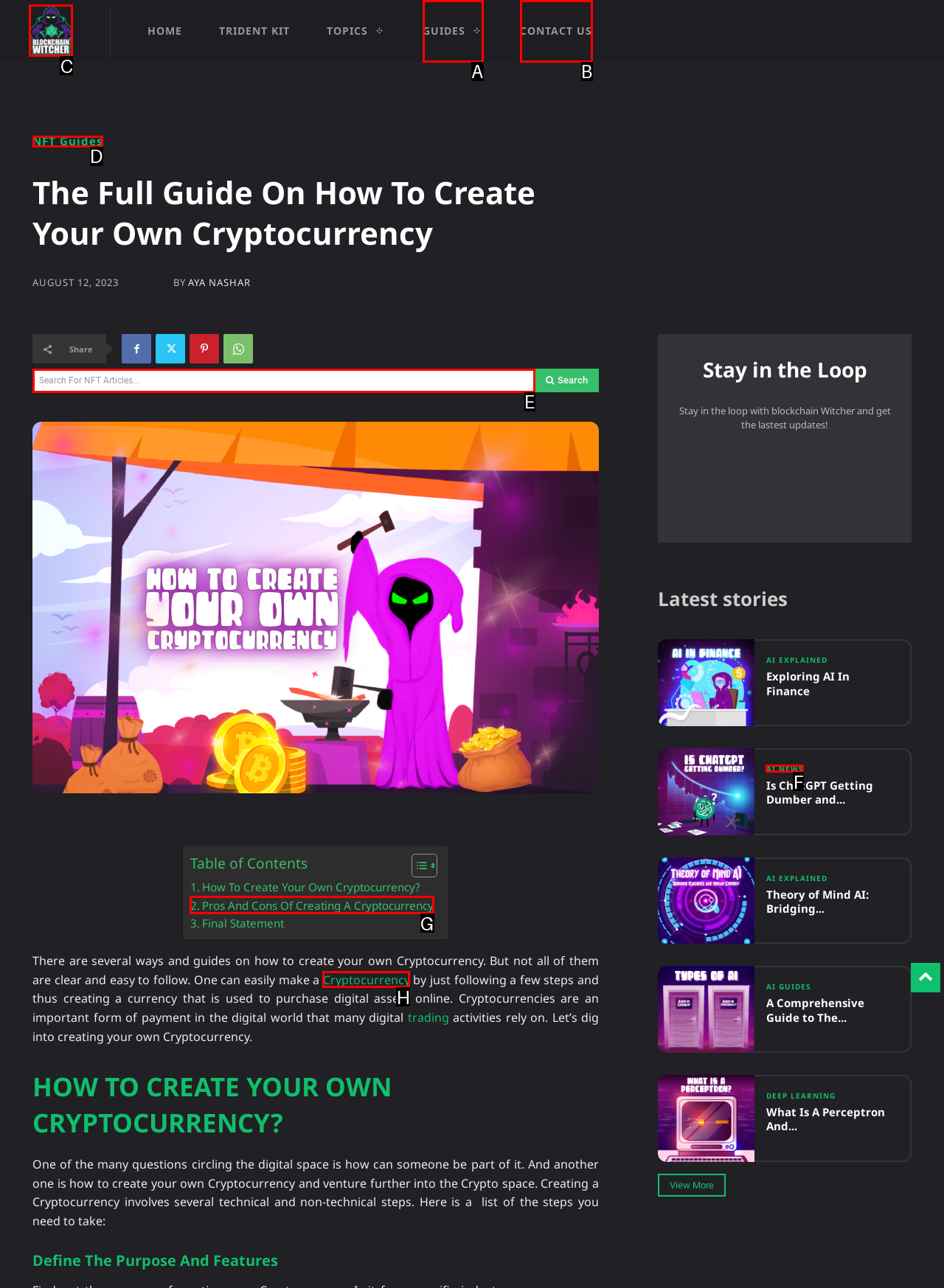Select the HTML element that needs to be clicked to perform the task: Click on the logo. Reply with the letter of the chosen option.

C